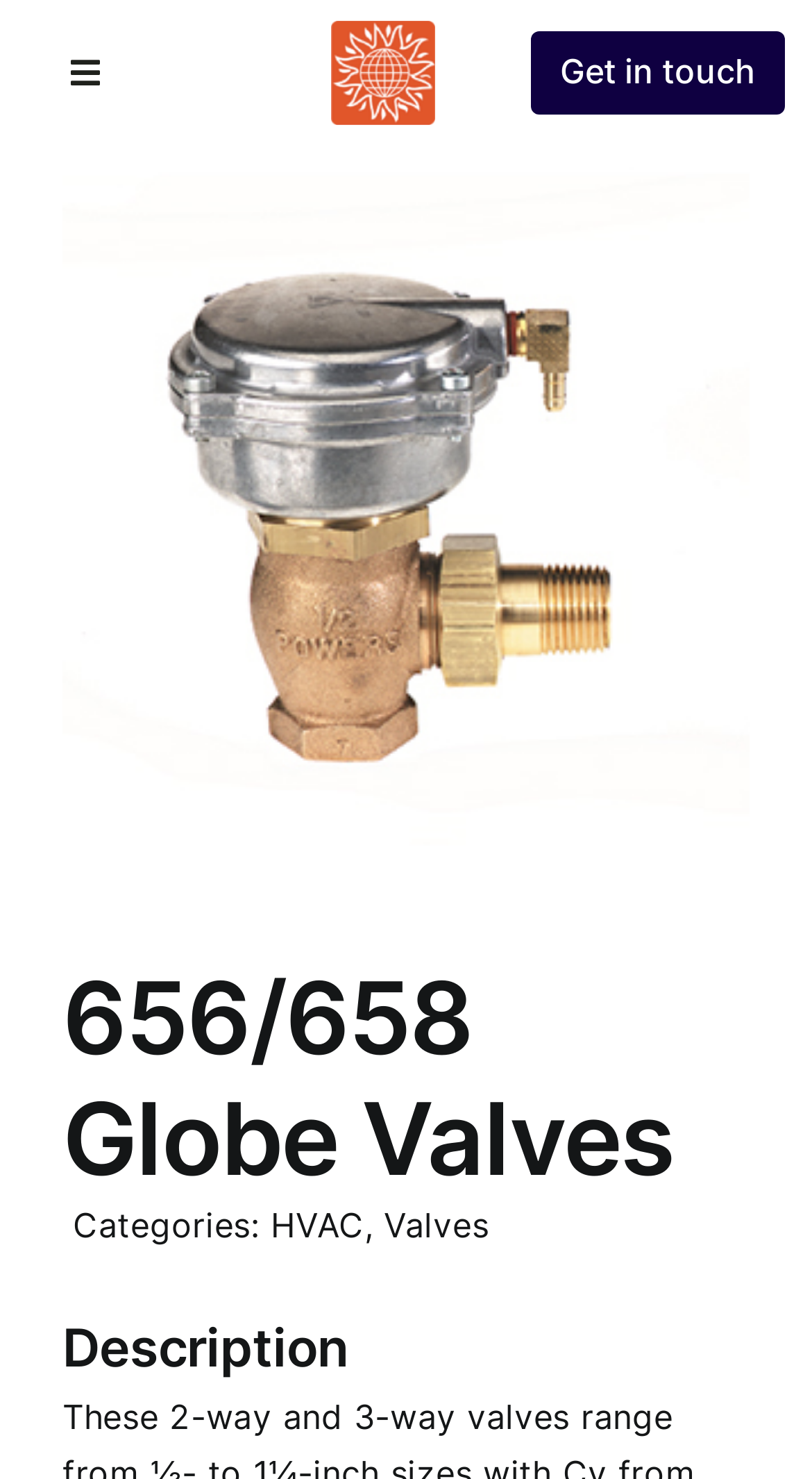Can you find the bounding box coordinates for the element to click on to achieve the instruction: "Click on Baypark CBD Gummies Amazon"?

None